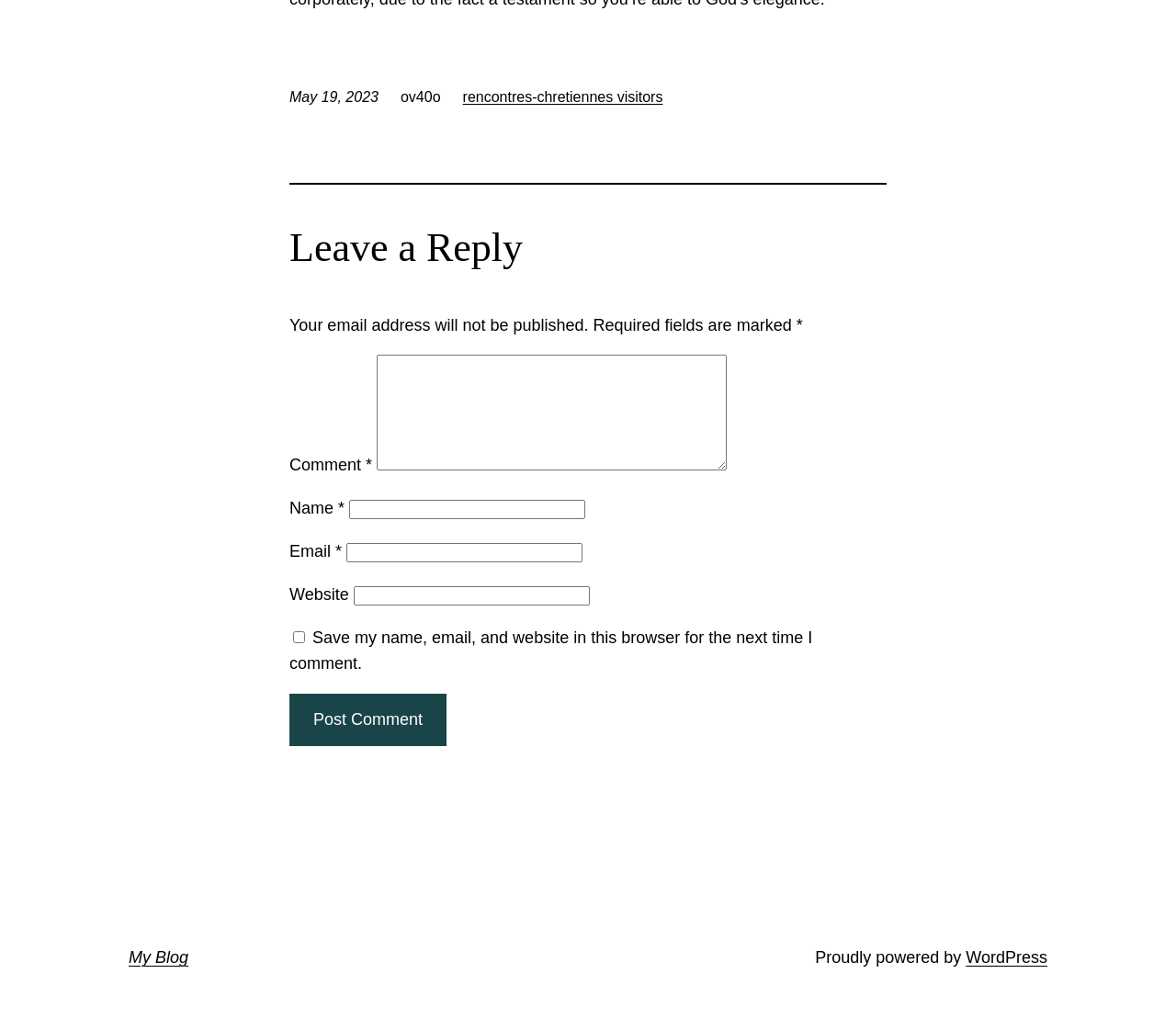Determine the bounding box coordinates of the clickable region to follow the instruction: "Visit WordPress".

[0.821, 0.921, 0.891, 0.938]